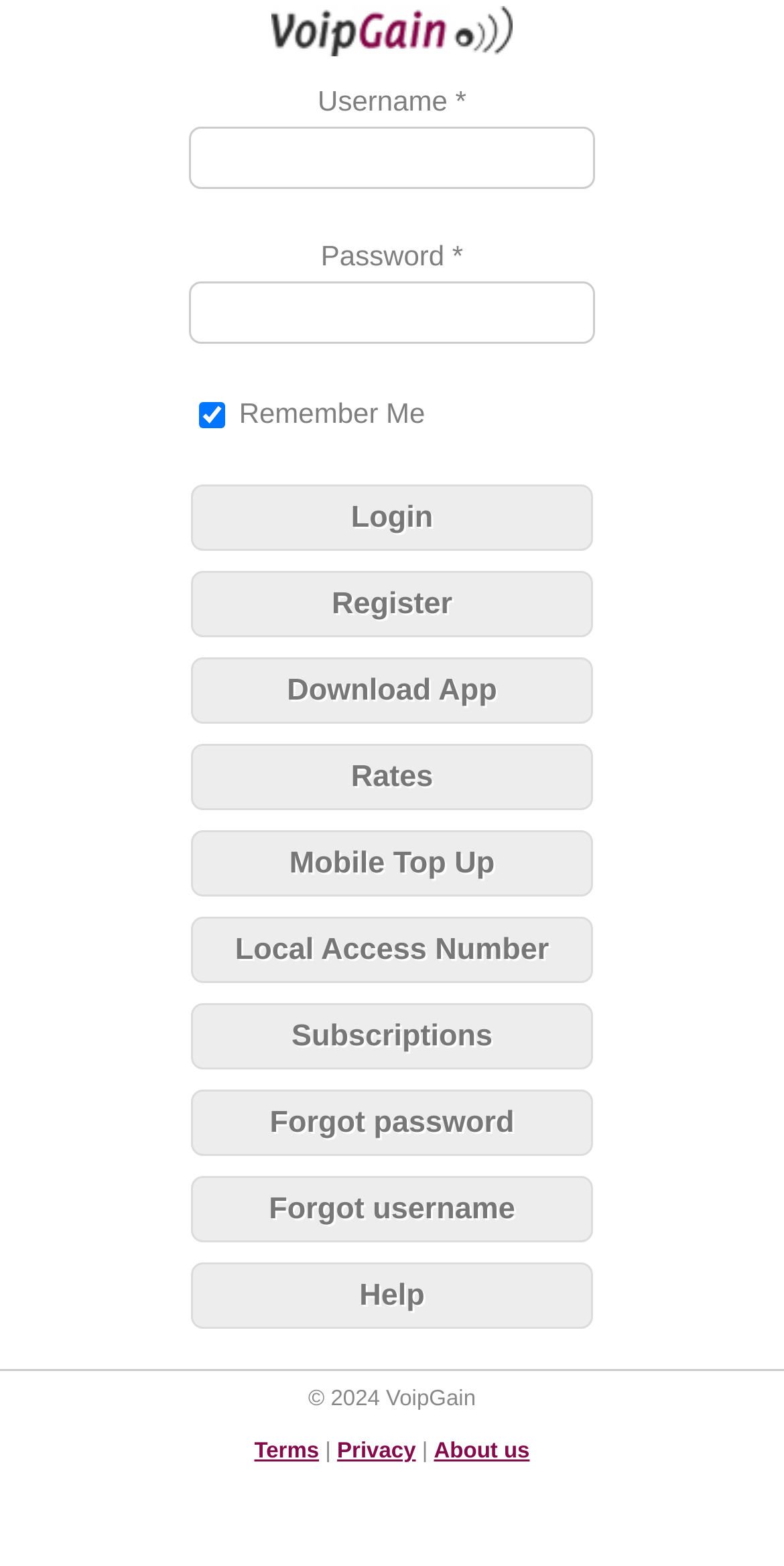Provide a brief response to the question below using one word or phrase:
What other services are offered?

Mobile Top Up, Subscriptions, etc.